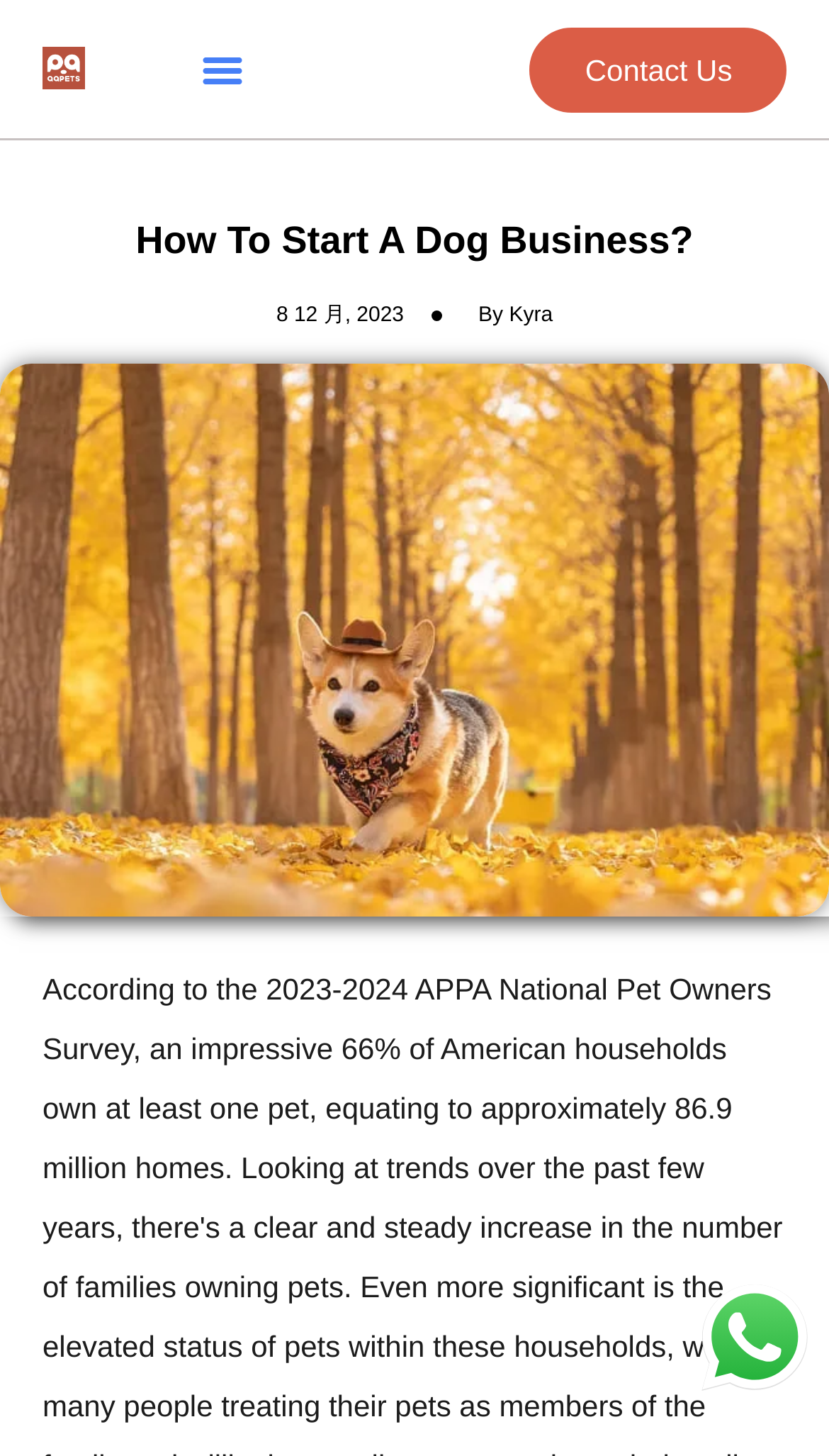Based on the element description Contact us, identify the bounding box of the UI element in the given webpage screenshot. The coordinates should be in the format (top-left x, top-left y, bottom-right x, bottom-right y) and must be between 0 and 1.

[0.639, 0.018, 0.95, 0.077]